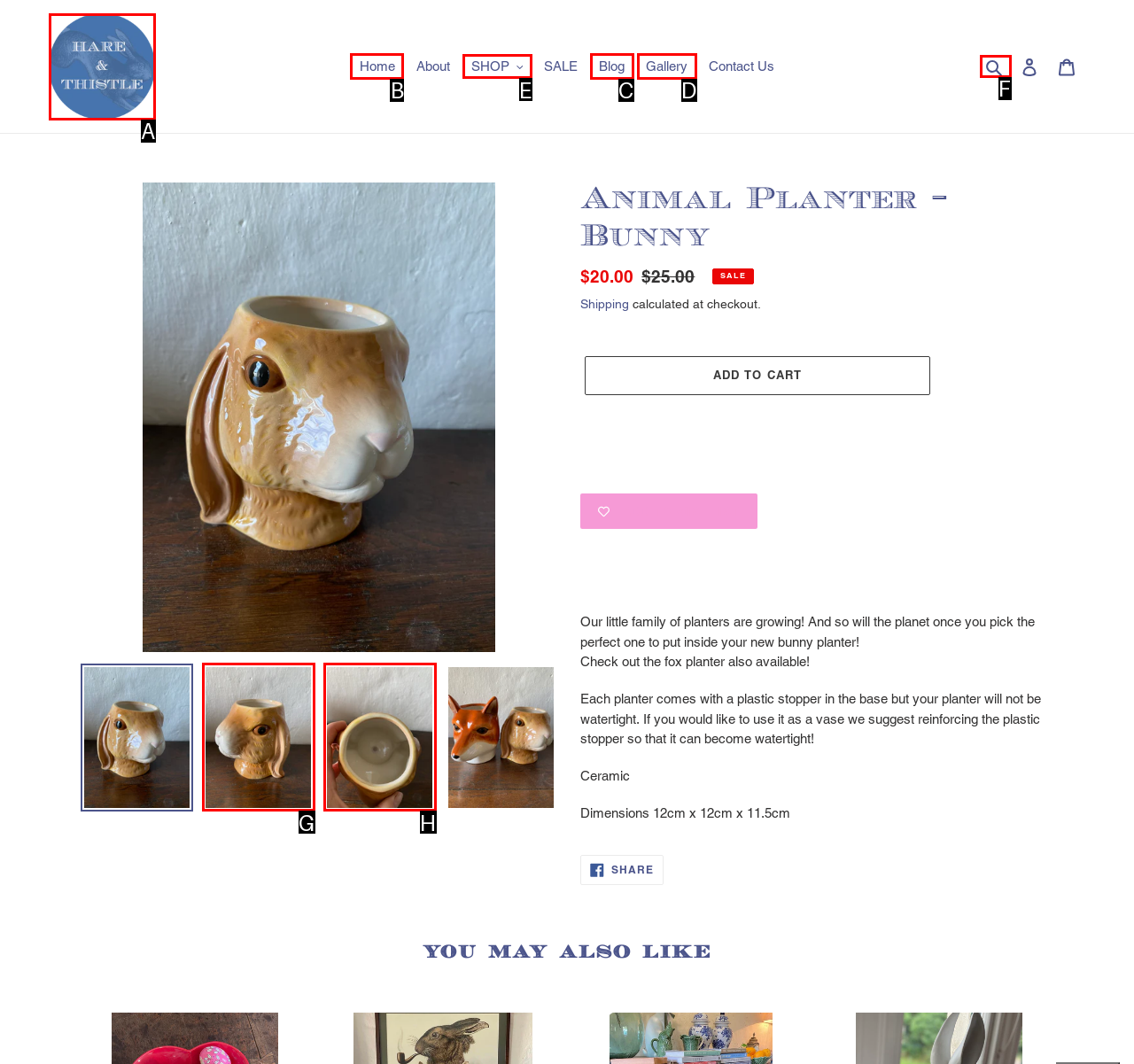From the available options, which lettered element should I click to complete this task: Click the 'SHOP' button?

E